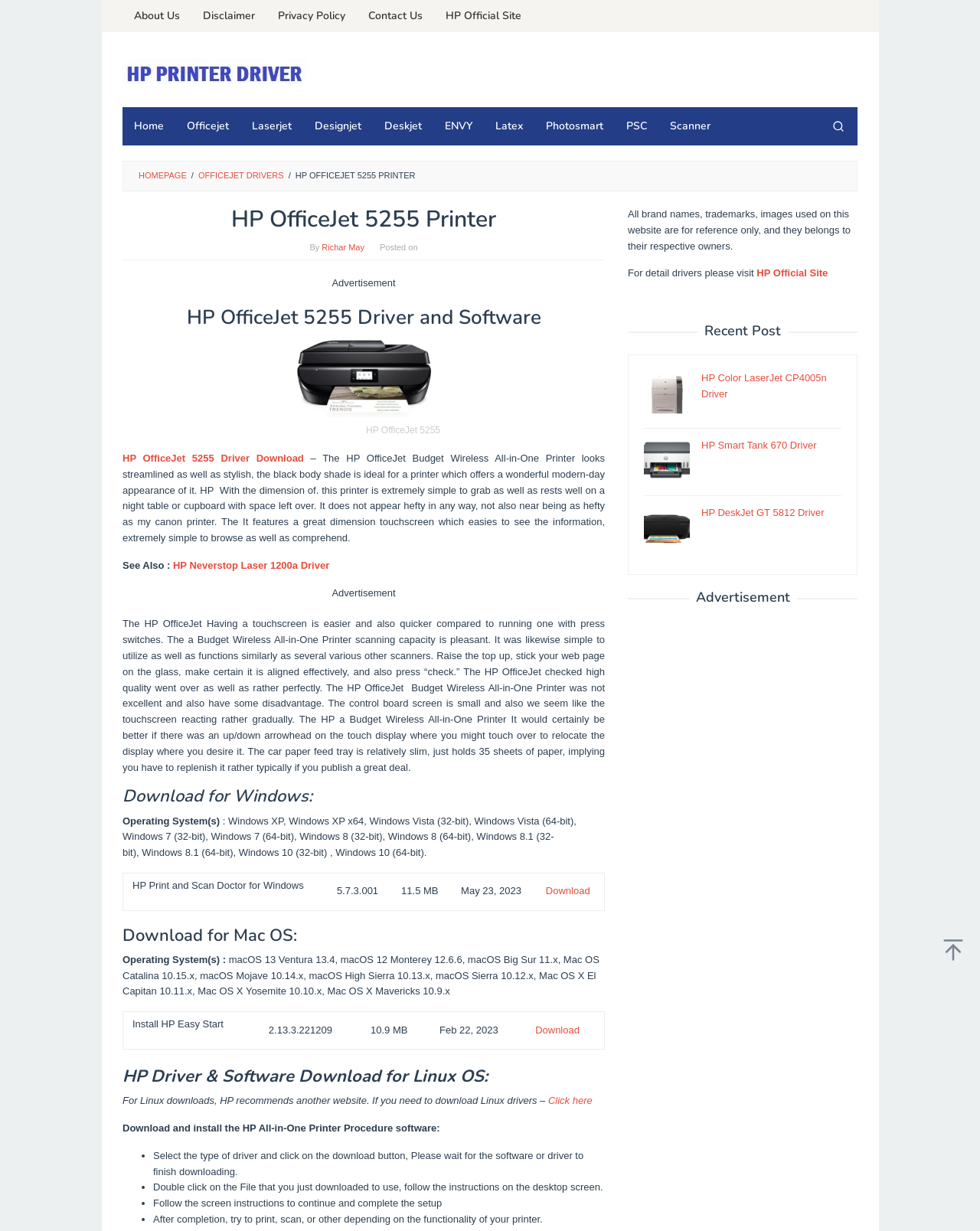Find the bounding box coordinates for the area that should be clicked to accomplish the instruction: "Click on the 'Search' button".

[0.836, 0.087, 0.875, 0.118]